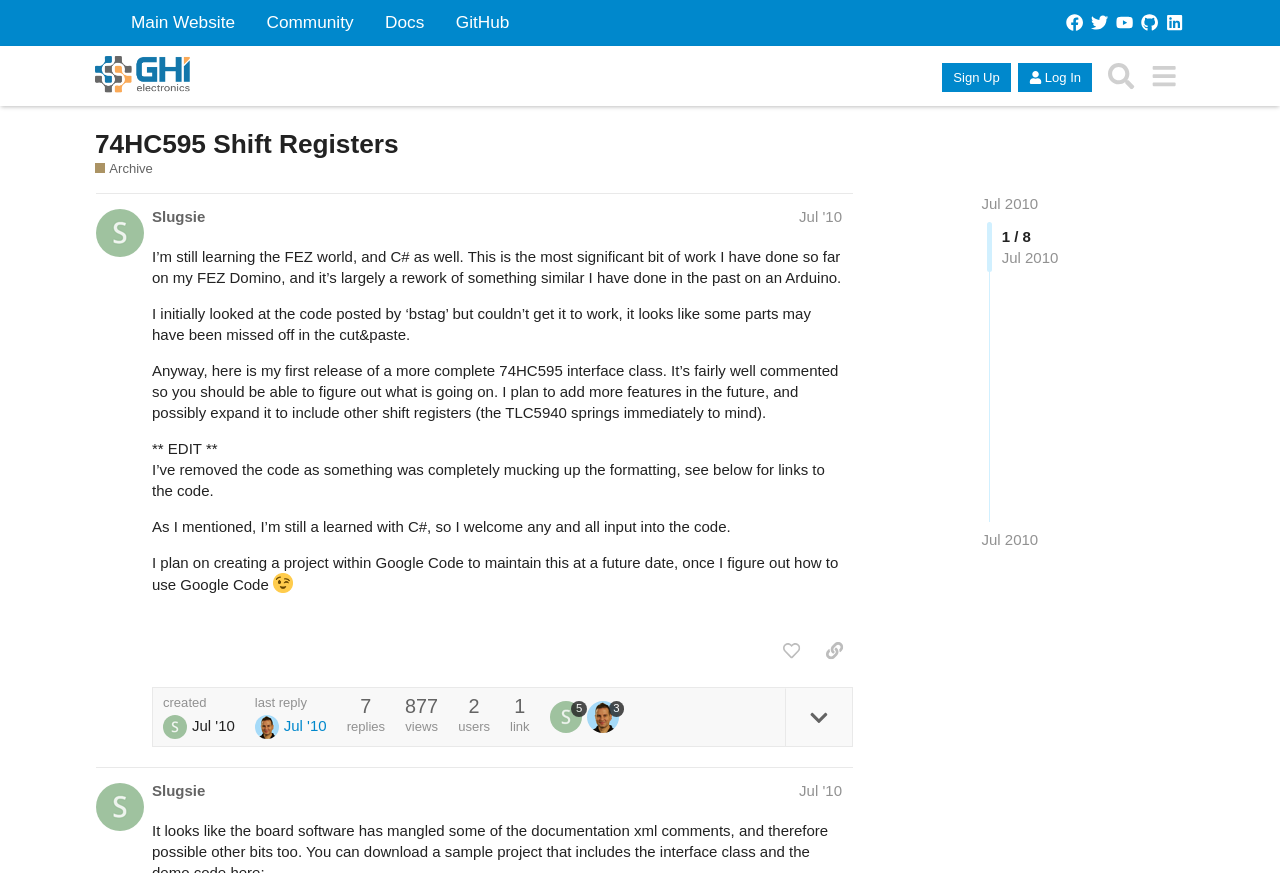Extract the main title from the webpage and generate its text.

74HC595 Shift Registers